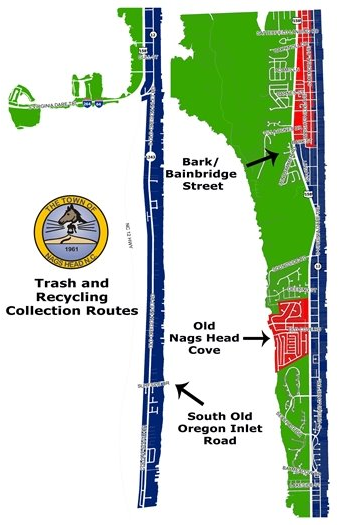Use a single word or phrase to answer the question: 
What is marked with arrows on the map?

Key locations